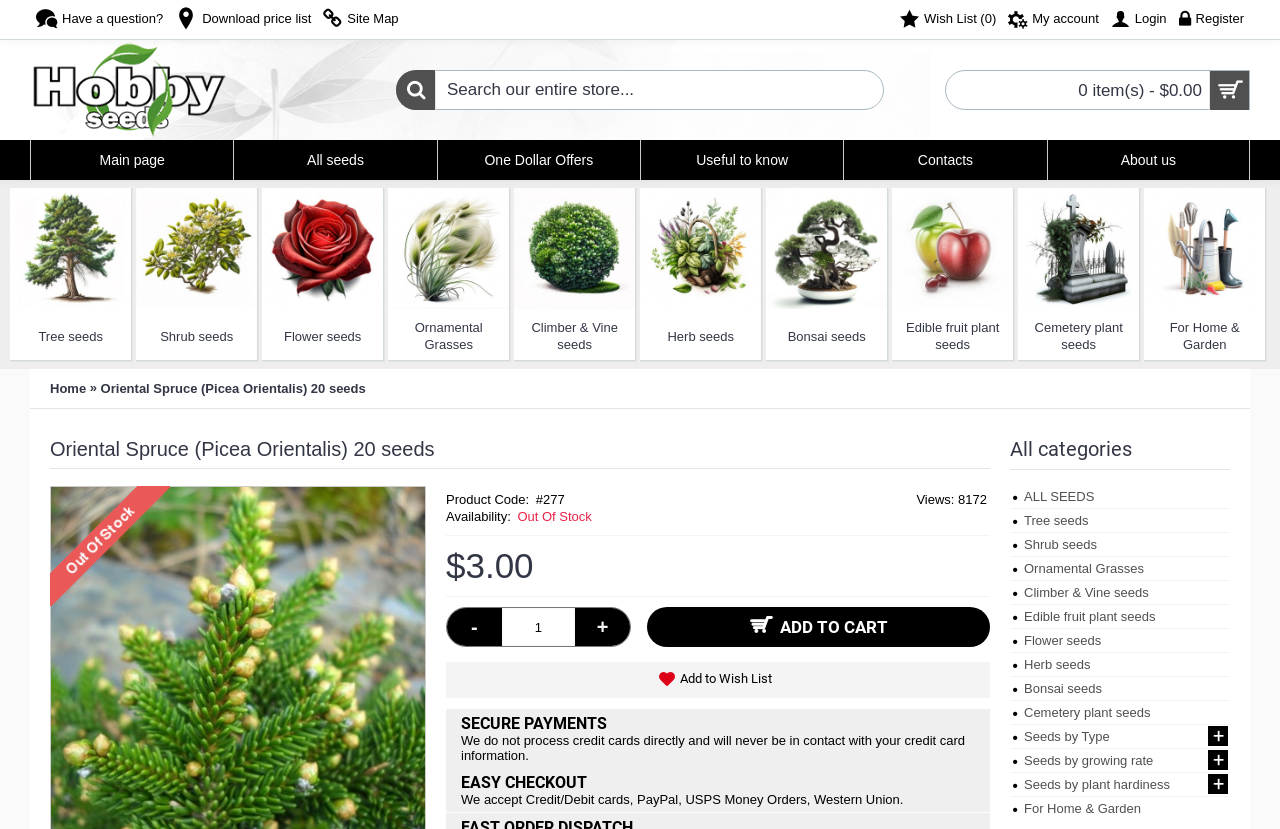Respond with a single word or phrase for the following question: 
What is the name of the online store?

HobbySeeds Store